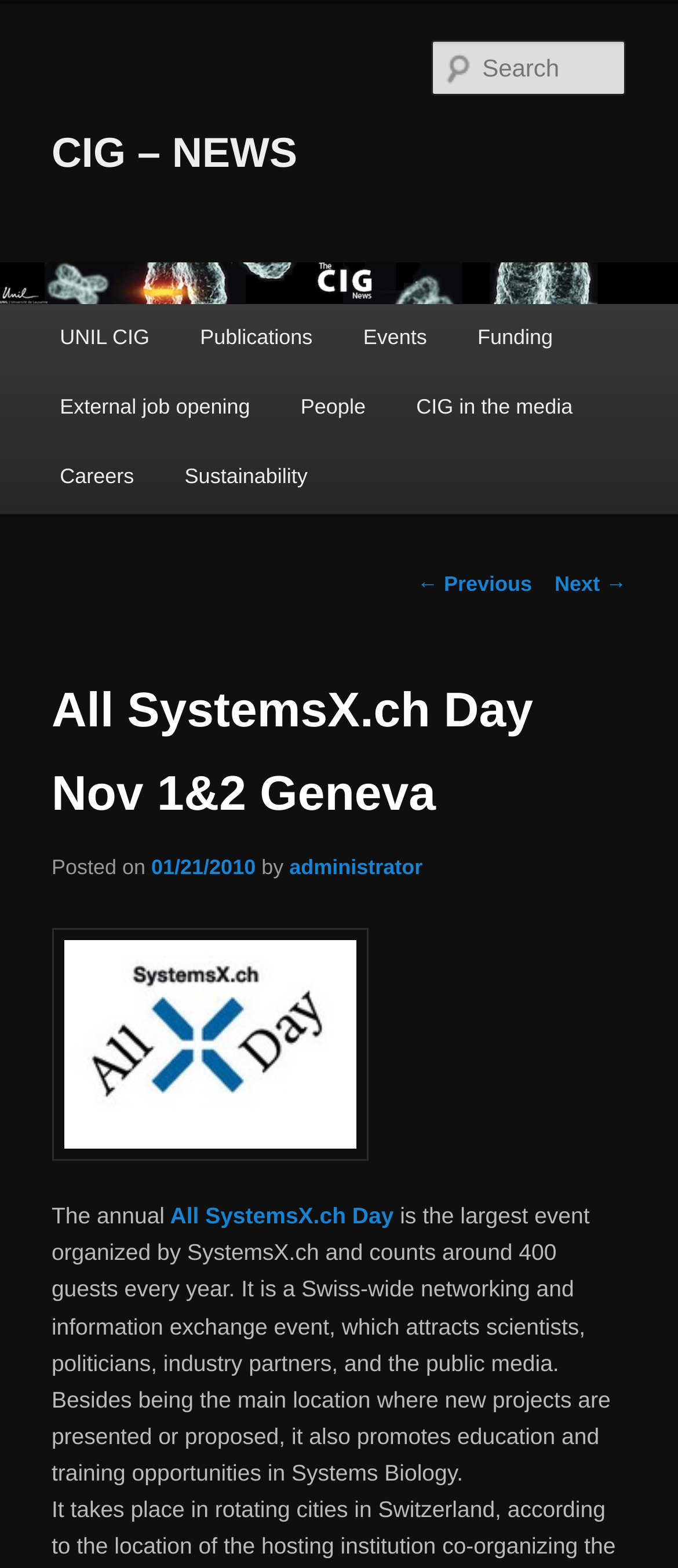Provide the bounding box coordinates of the section that needs to be clicked to accomplish the following instruction: "View UNIL CIG page."

[0.051, 0.194, 0.258, 0.238]